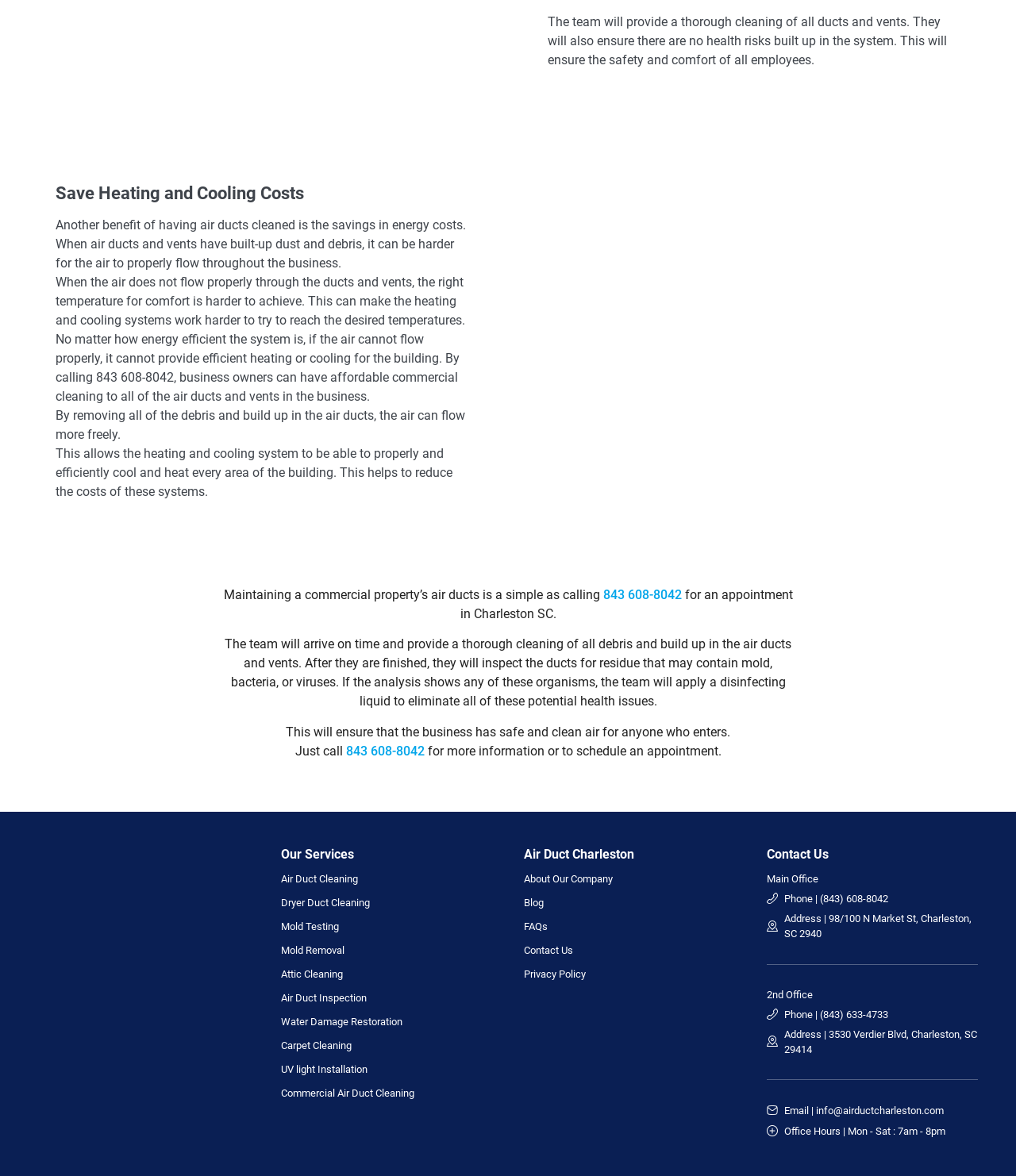Based on the image, please elaborate on the answer to the following question:
What is the address of the main office of Air Duct Charleston?

The address of the main office of Air Duct Charleston is mentioned at the bottom of the webpage, along with the phone number and other contact information.